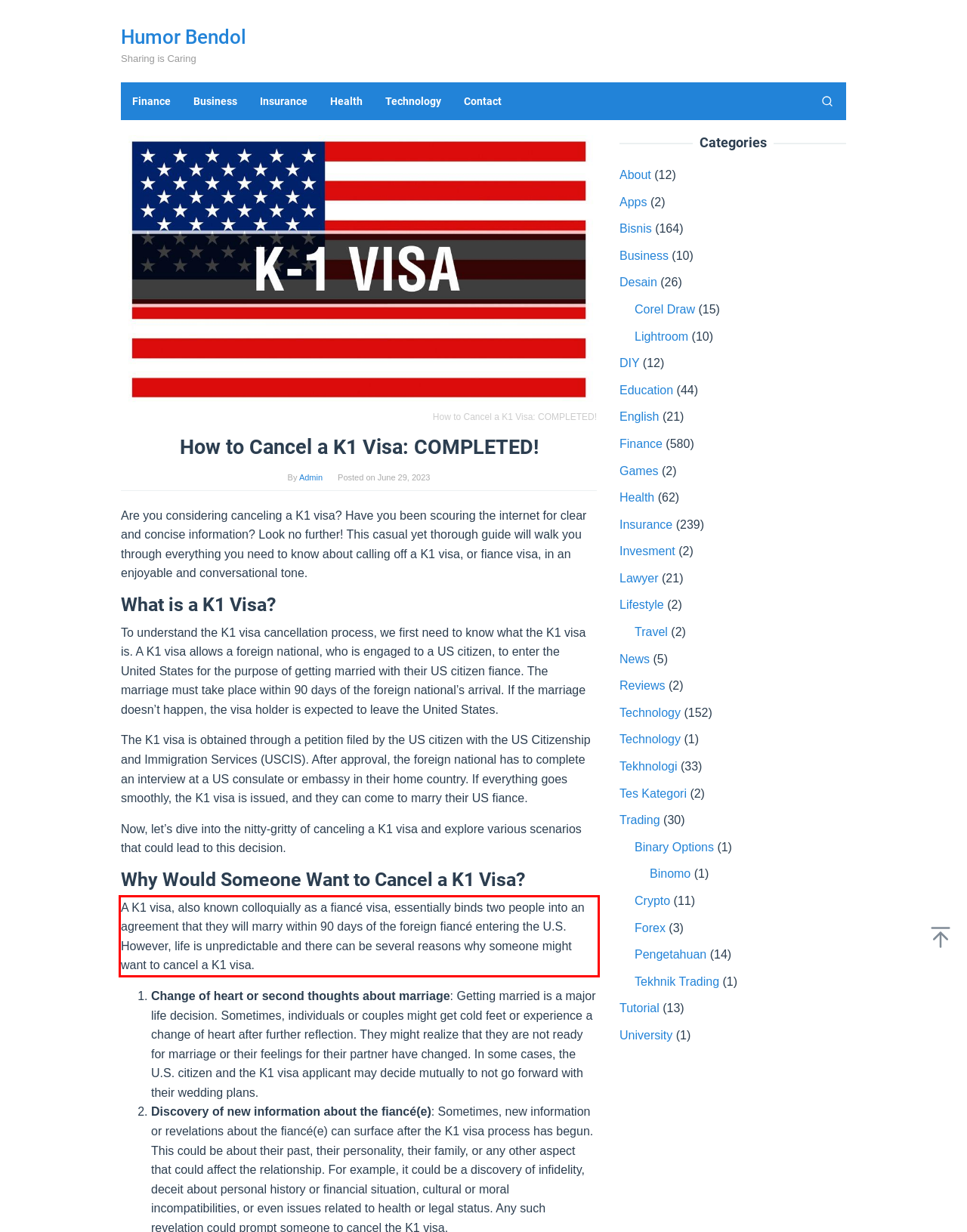Locate the red bounding box in the provided webpage screenshot and use OCR to determine the text content inside it.

A K1 visa, also known colloquially as a fiancé visa, essentially binds two people into an agreement that they will marry within 90 days of the foreign fiancé entering the U.S. However, life is unpredictable and there can be several reasons why someone might want to cancel a K1 visa.